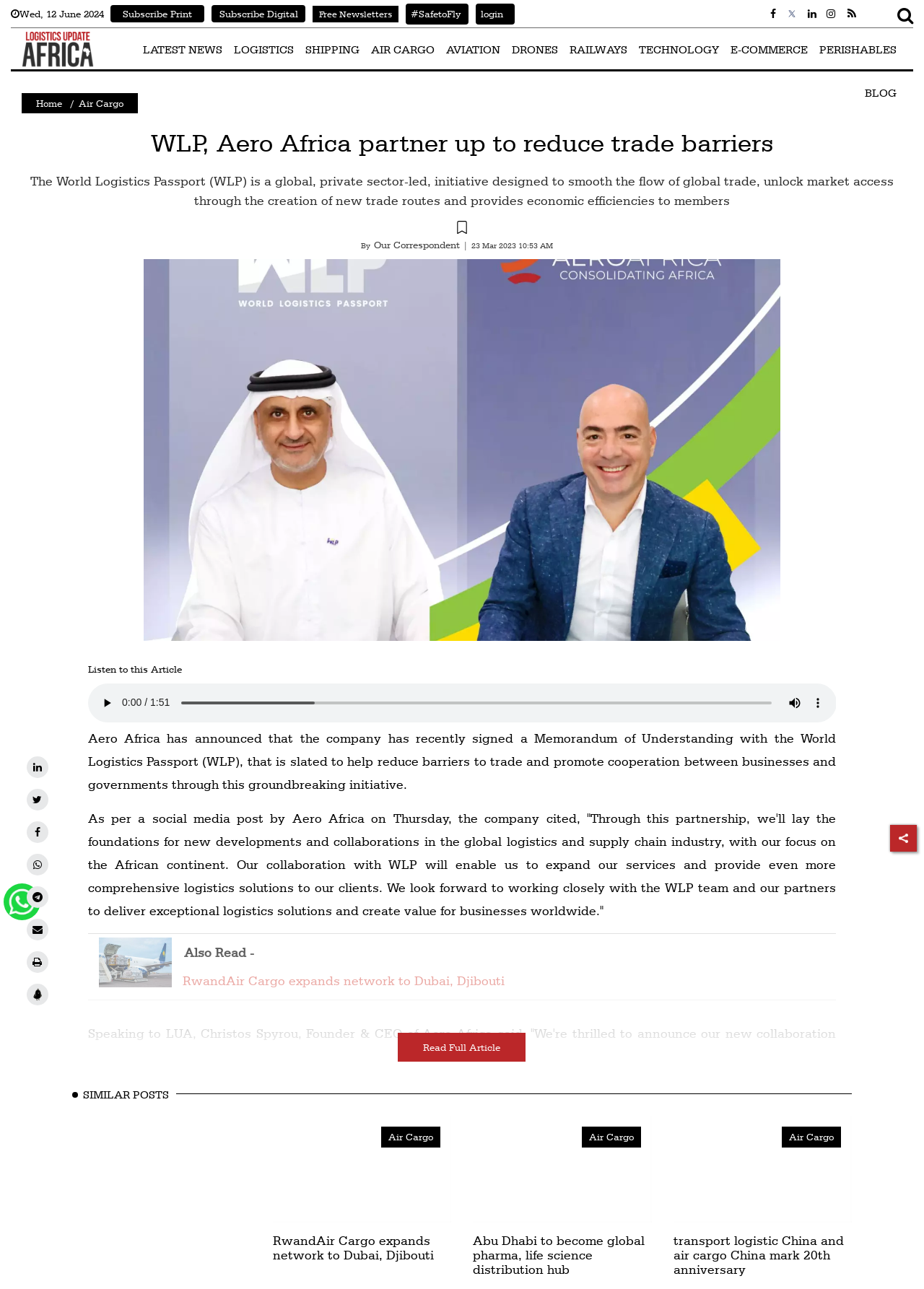Identify the bounding box coordinates of the region that needs to be clicked to carry out this instruction: "Read more about WLP, Aero Africa partner up to reduce trade barriers". Provide these coordinates as four float numbers ranging from 0 to 1, i.e., [left, top, right, bottom].

[0.0, 0.201, 1.0, 0.497]